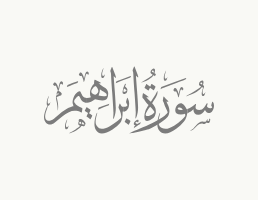Where was Surah Ibrahim revealed?
Can you offer a detailed and complete answer to this question?

The caption states that Surah Ibrahim was revealed in Makkah, adding to its historical and spiritual significance within the Quranic context.